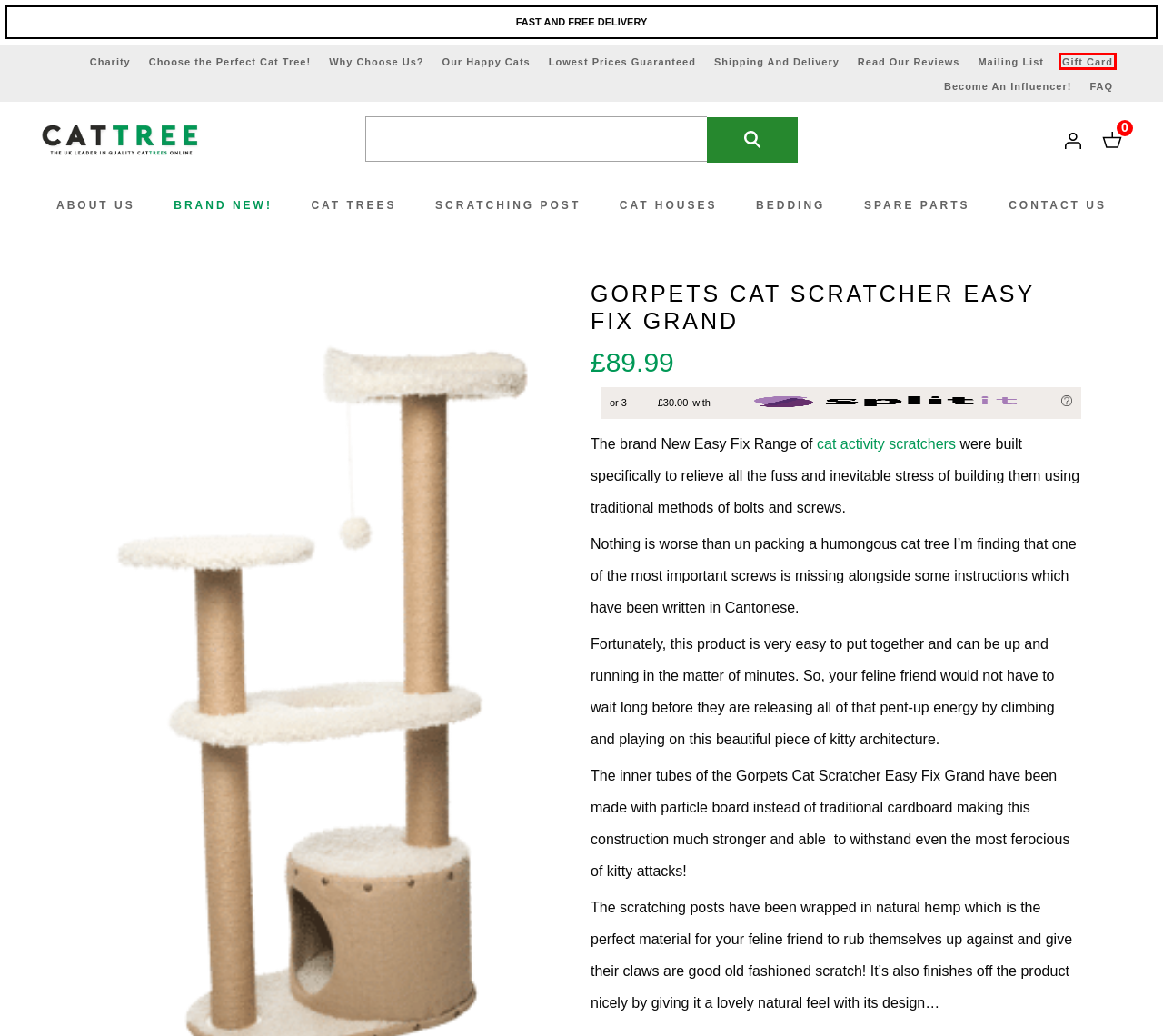Examine the screenshot of a webpage with a red rectangle bounding box. Select the most accurate webpage description that matches the new webpage after clicking the element within the bounding box. Here are the candidates:
A. Documents
B. Price Match Guarantee! - Cat Tree UK
C. Medium Price Cat Scratching Post - Cat Tree UK
D. Cat Scratching Posts | LOWEST PRICES & FREE DELIVERY
E. Shipping And Delivery - Cat Tree UK
F. Gift Card | LOWEST PRICES GUARANTEED | FREE DELIVERY
G. My Account - Cat Tree UK
H. Luxury Cat Trees | The UK's leading online retailer of Cat Trees

F